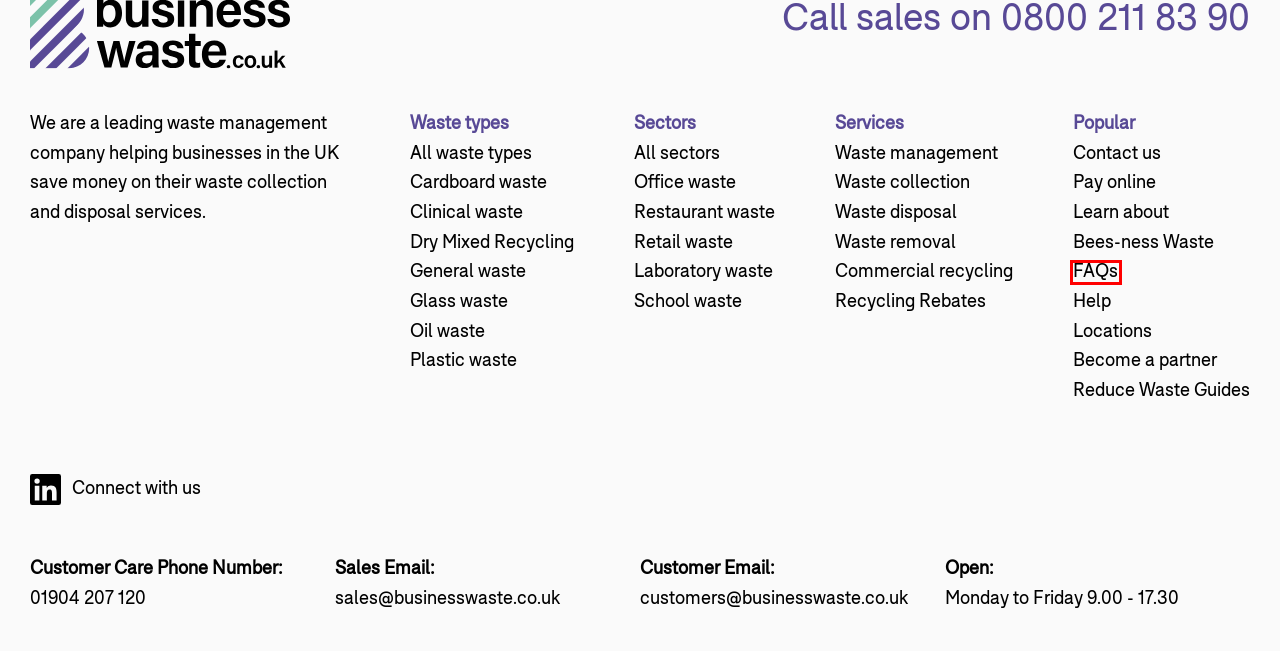Observe the screenshot of a webpage with a red bounding box highlighting an element. Choose the webpage description that accurately reflects the new page after the element within the bounding box is clicked. Here are the candidates:
A. Waste Oil Collection | Oil Waste Recycling & Disposal Services
B. Commercial Waste Disposal | Business & Trade Waste Disposal
C. Bees-ness Waste | Save the Bees | Business Waste
D. Learn about waste types, disposal & recycling | Business Waste
E. Waste Collection | Commercial Bin Collection | Business Waste
F. FAQs | Waste management FAQ | Business Waste
G. Get Cash Back for Recycling: A Guide to UK Recycling Rebates [2023]
H. Cardboard Recycling | Cardboard Collection & Disposal

F